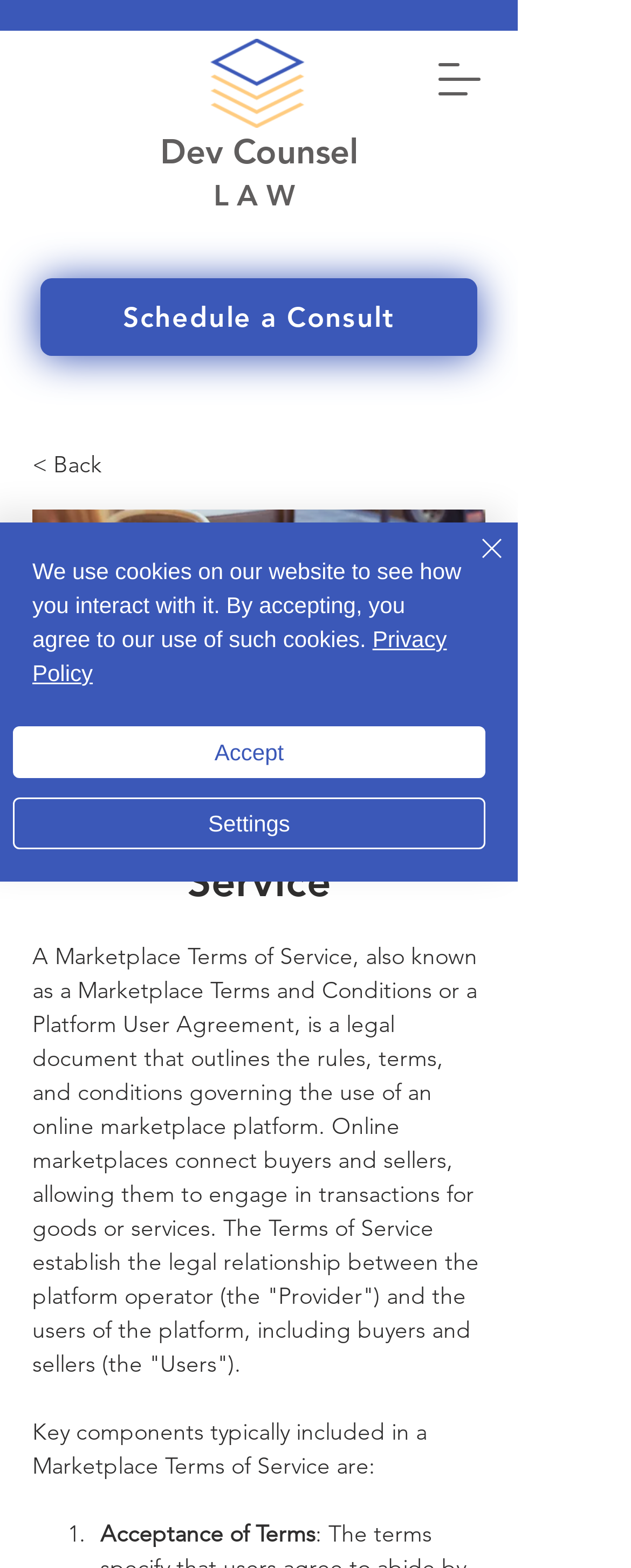What is the first key component of a Marketplace Terms of Service?
Refer to the screenshot and respond with a concise word or phrase.

Acceptance of Terms